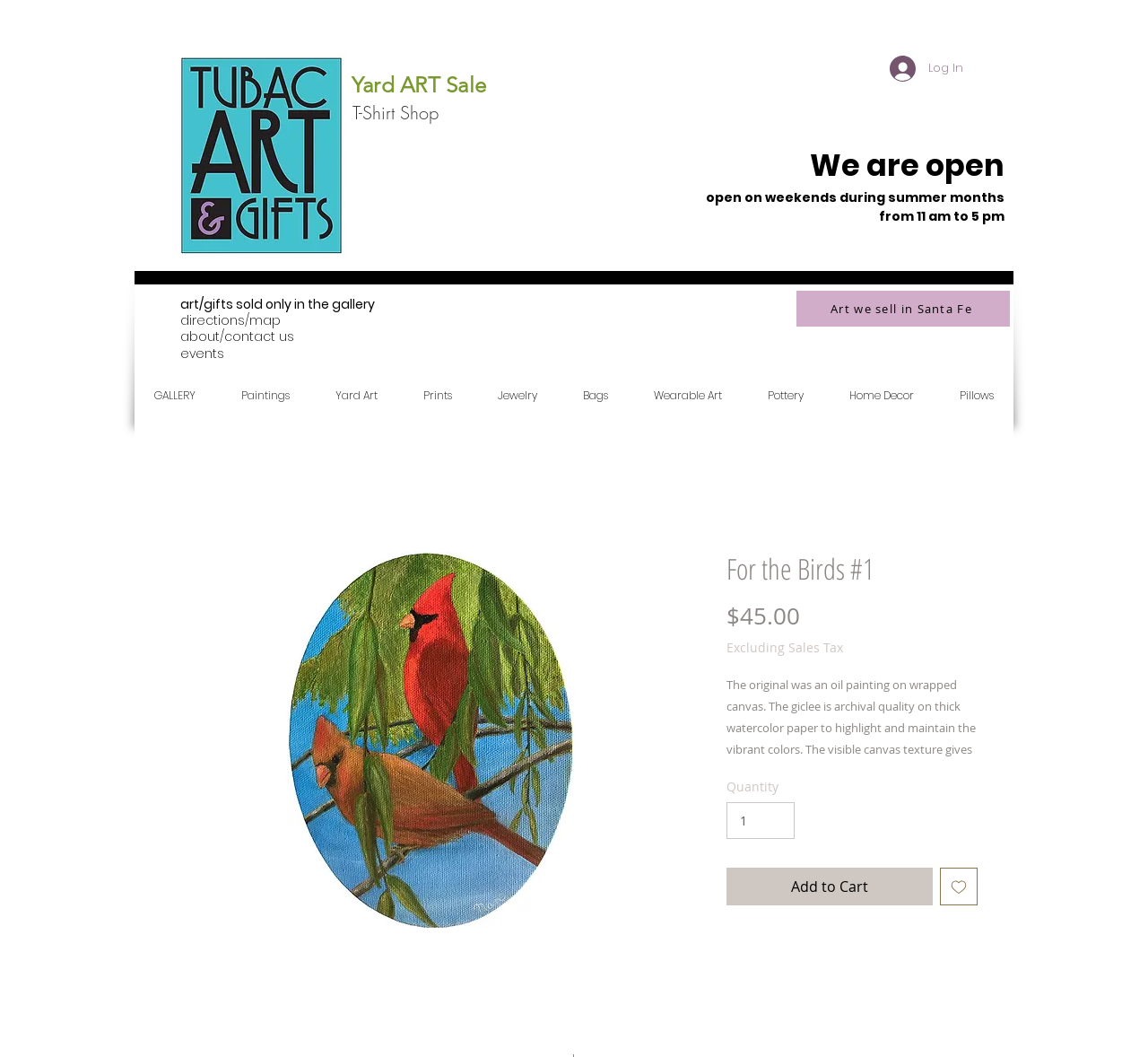What is the name of the art piece?
Use the information from the image to give a detailed answer to the question.

I found the answer by looking at the heading element that says 'For the Birds #1' which is located below the image of the art piece.